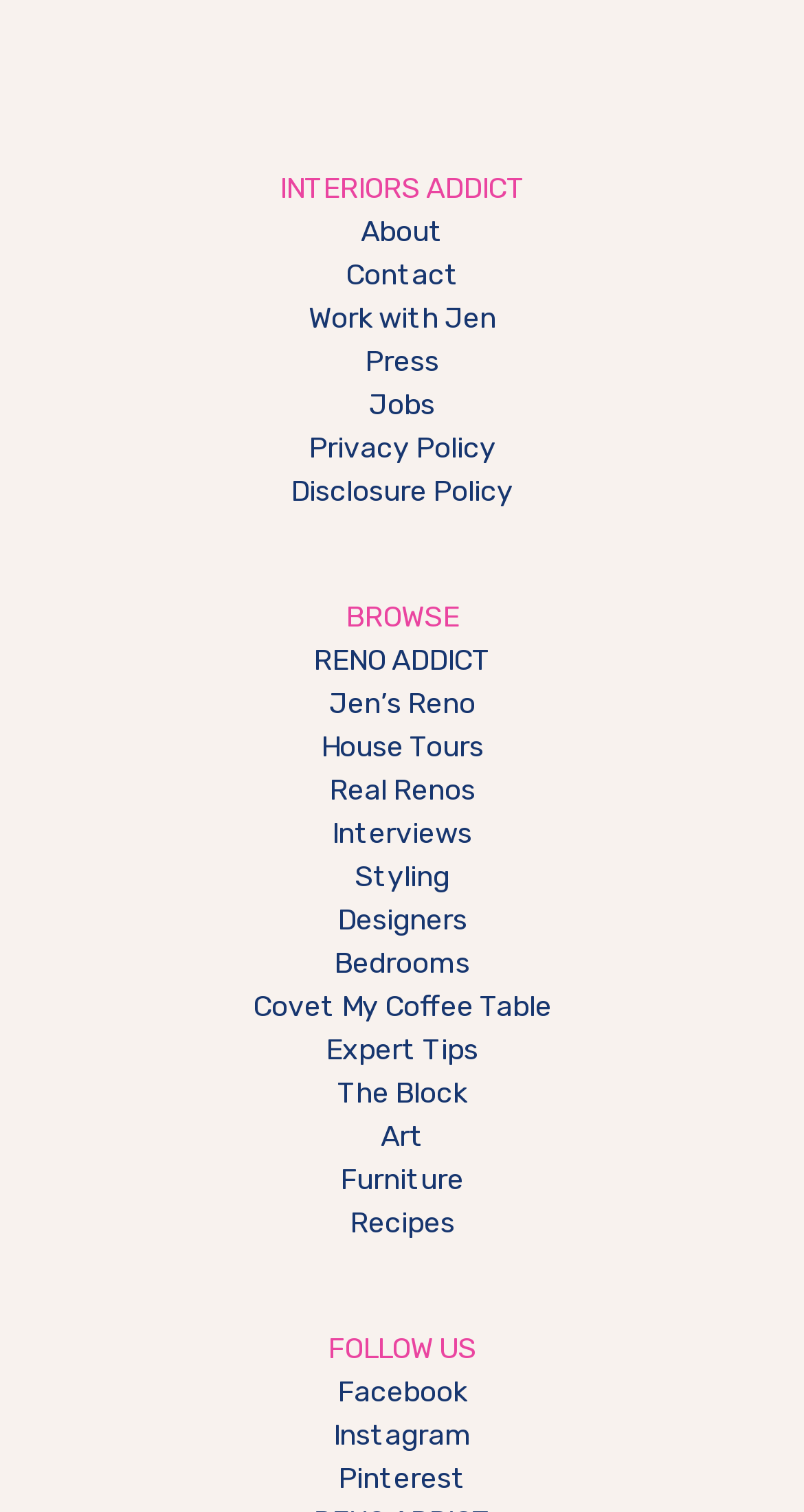Highlight the bounding box coordinates of the region I should click on to meet the following instruction: "Click on About".

[0.449, 0.142, 0.551, 0.165]